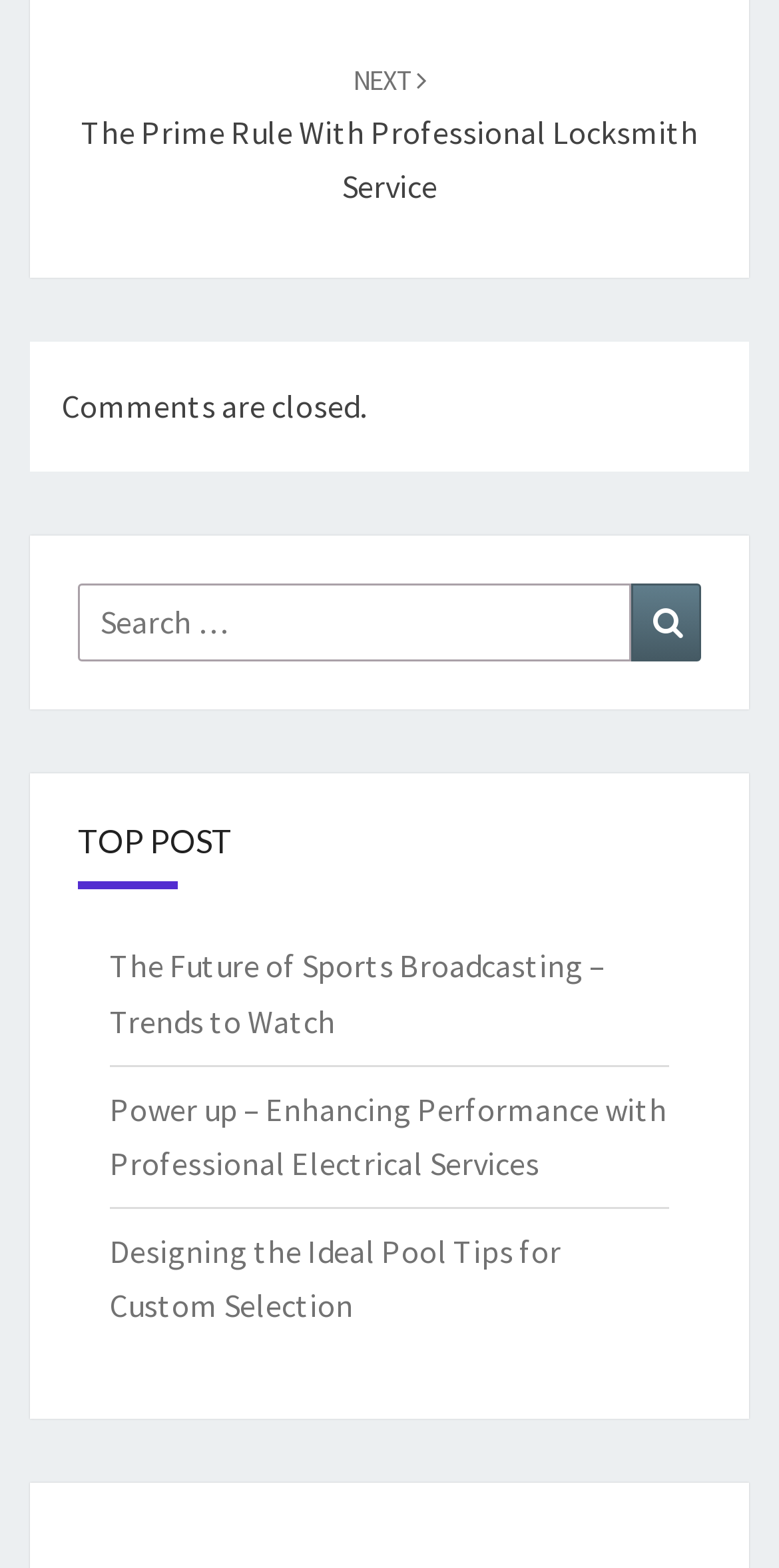Provide a brief response to the question below using one word or phrase:
What is the text of the static text element above the search box?

Comments are closed.